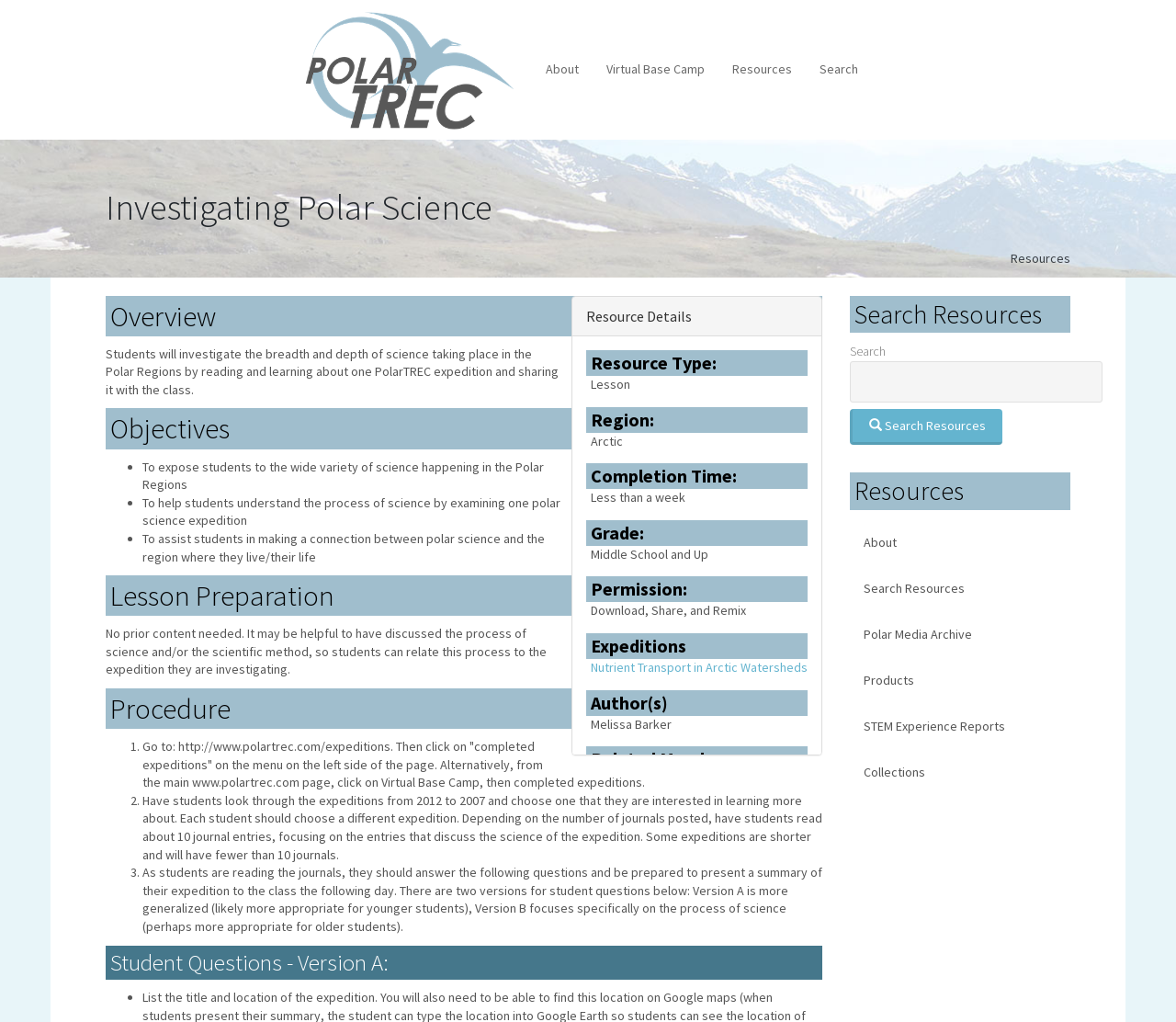Please identify the bounding box coordinates of the region to click in order to complete the task: "View the 'About' page". The coordinates must be four float numbers between 0 and 1, specified as [left, top, right, bottom].

[0.453, 0.0, 0.504, 0.135]